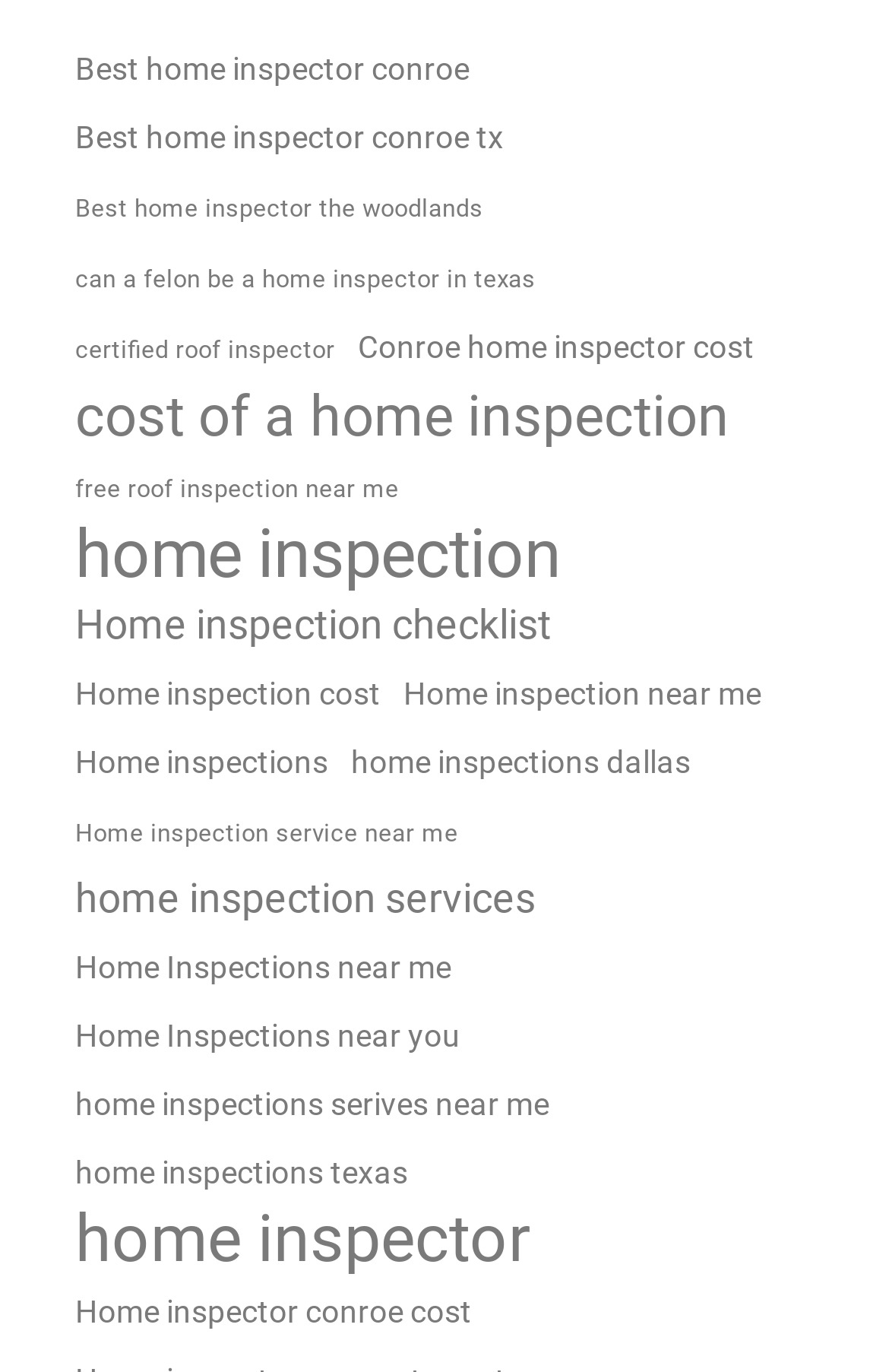Find and provide the bounding box coordinates for the UI element described here: "Home inspection near me". The coordinates should be given as four float numbers between 0 and 1: [left, top, right, bottom].

[0.446, 0.483, 0.864, 0.528]